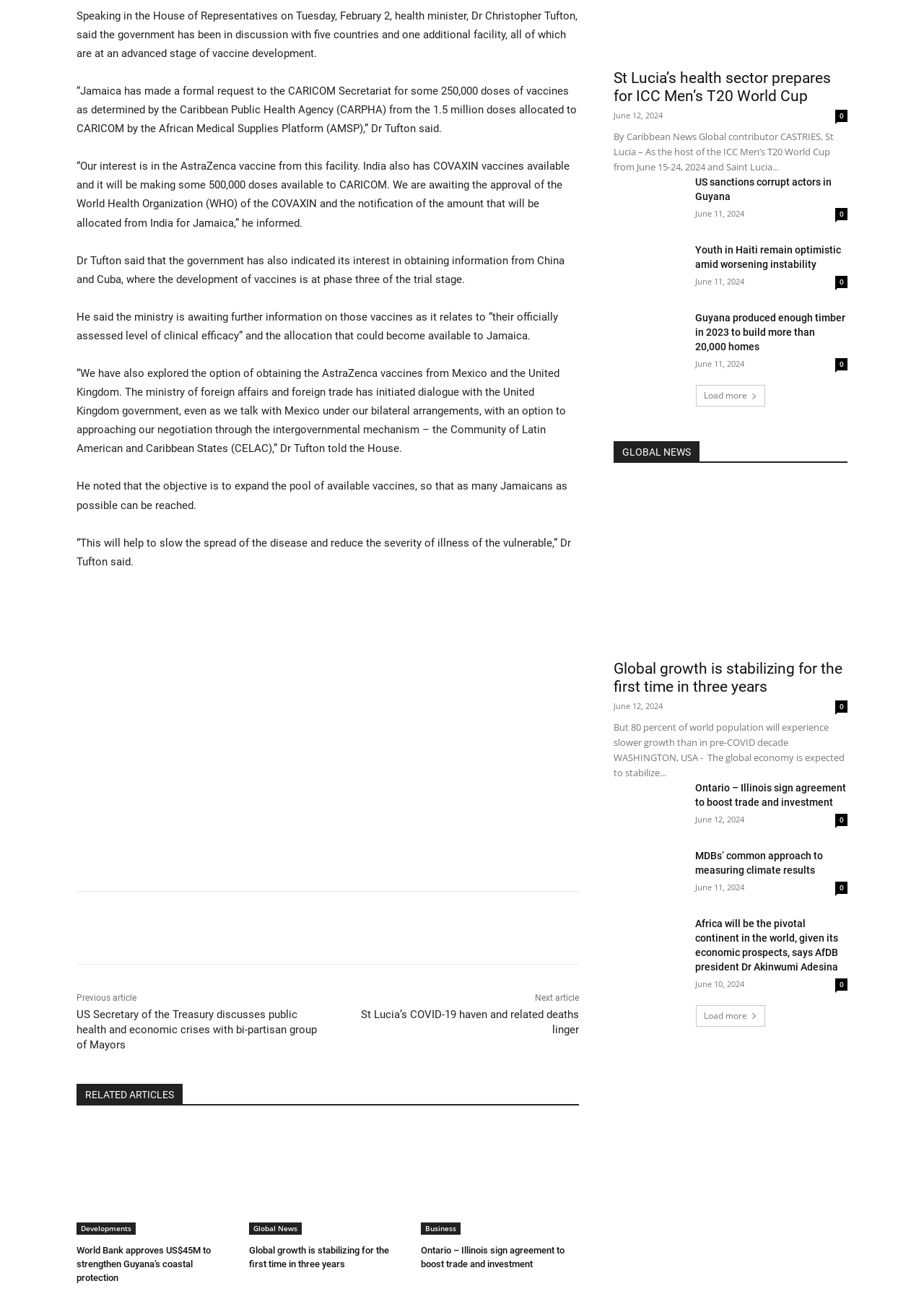What is the topic of the article?
Look at the screenshot and give a one-word or phrase answer.

Vaccine development